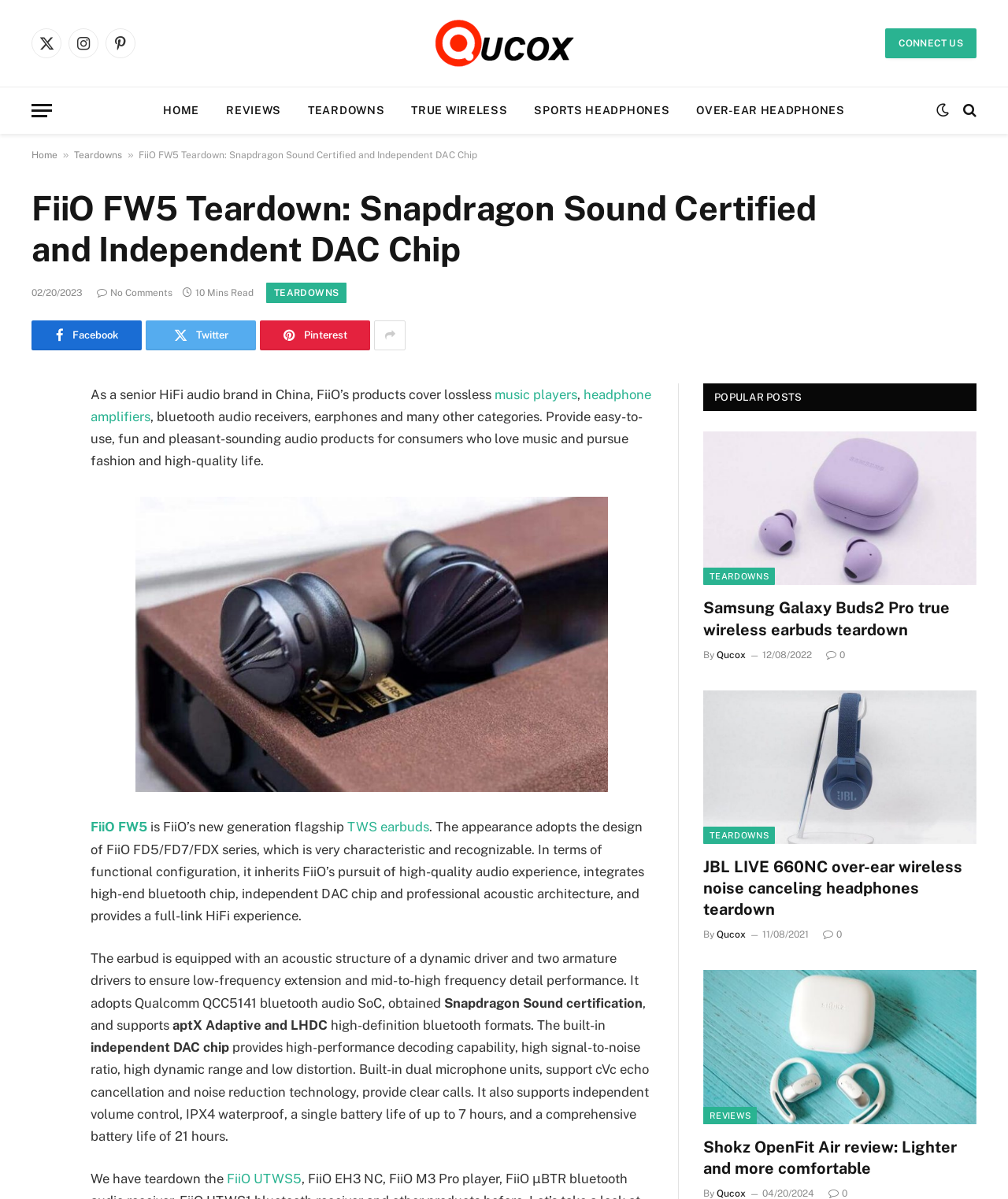Please provide the bounding box coordinates in the format (top-left x, top-left y, bottom-right x, bottom-right y). Remember, all values are floating point numbers between 0 and 1. What is the bounding box coordinate of the region described as: FiiO UTWS5

[0.225, 0.976, 0.299, 0.989]